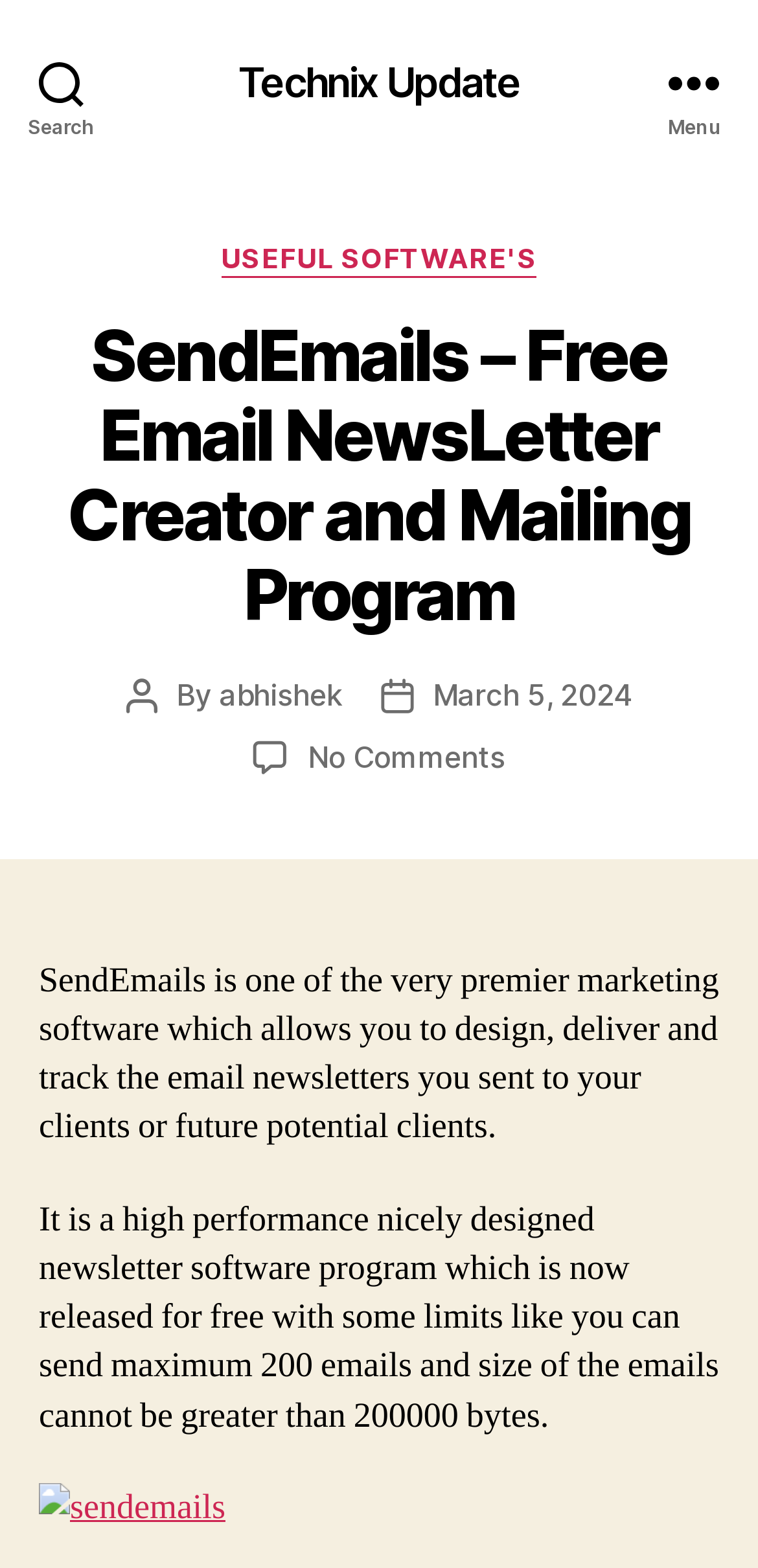Locate and extract the headline of this webpage.

SendEmails – Free Email NewsLetter Creator and Mailing Program